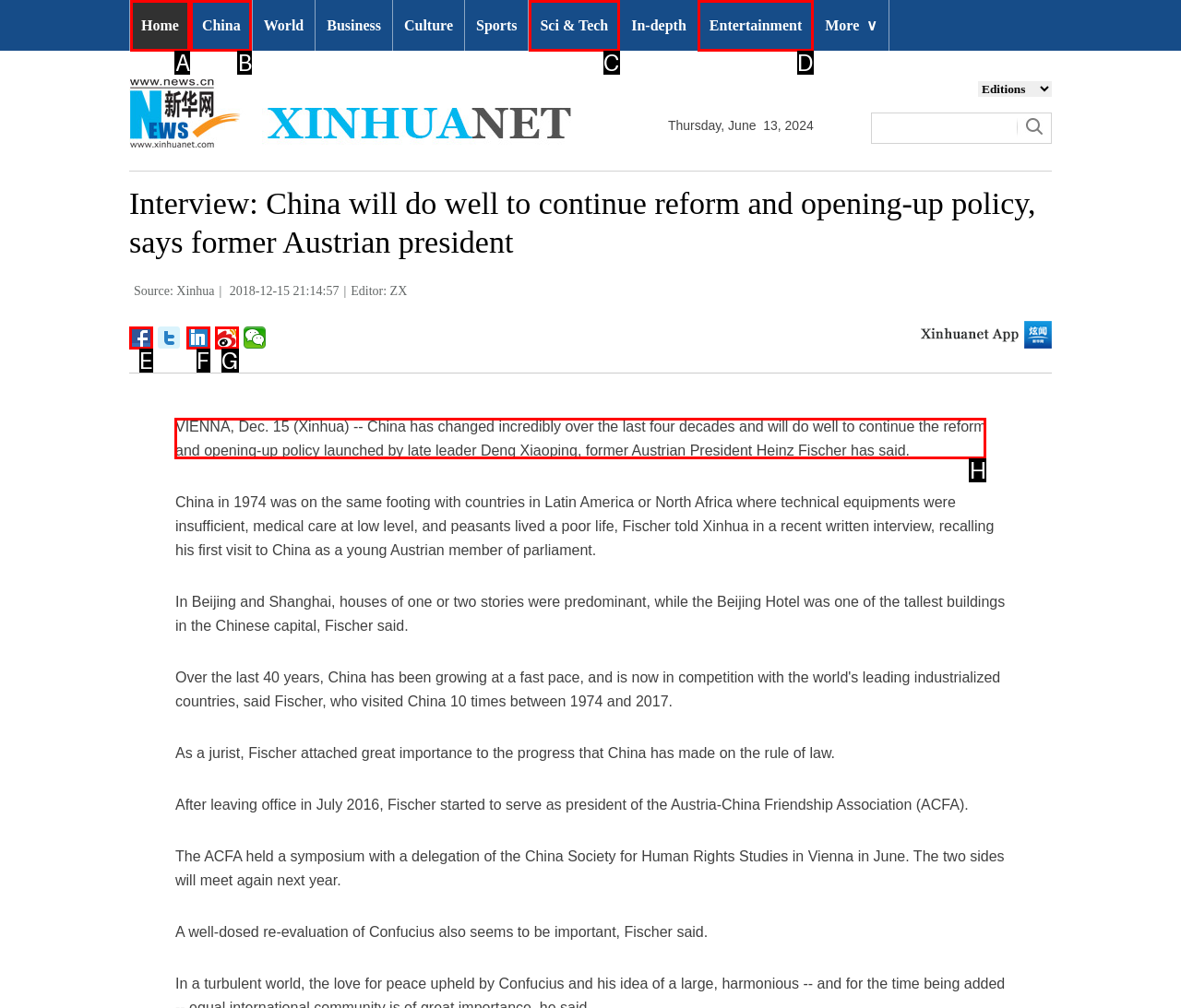Identify the letter of the option that should be selected to accomplish the following task: Read the interview article. Provide the letter directly.

H